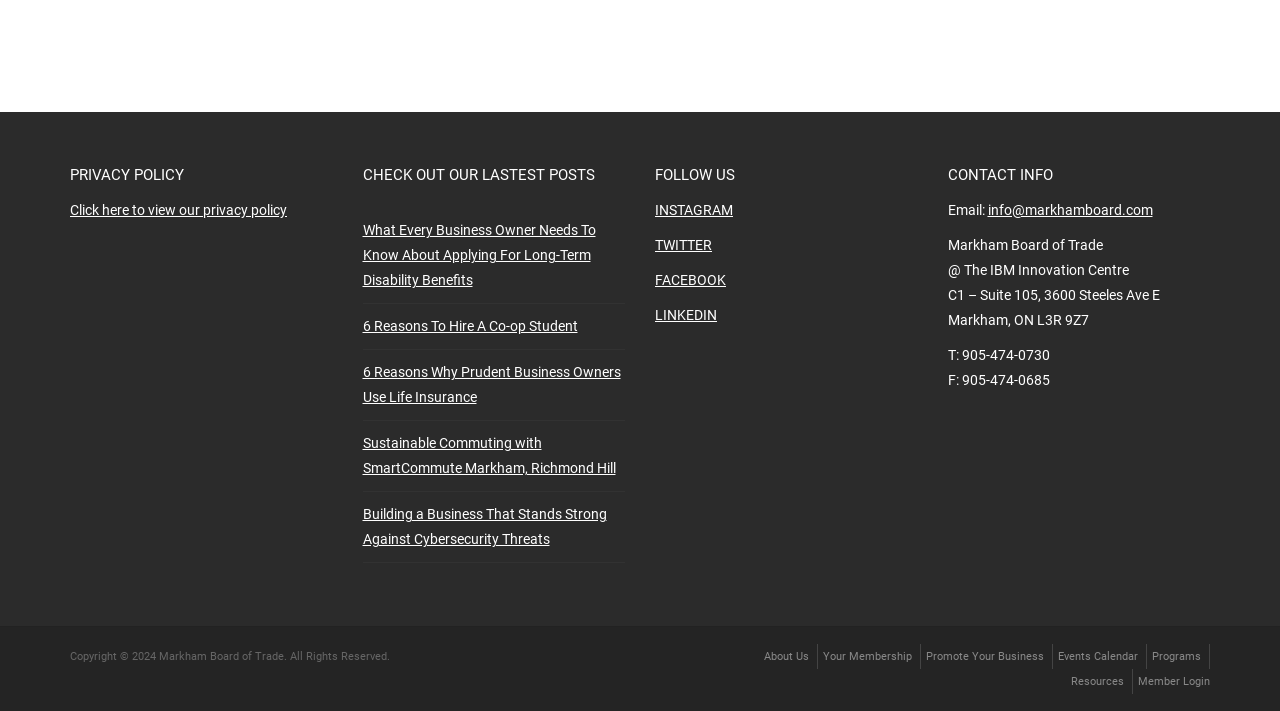Identify the bounding box coordinates of the HTML element based on this description: "Promote Your Business".

[0.723, 0.914, 0.816, 0.932]